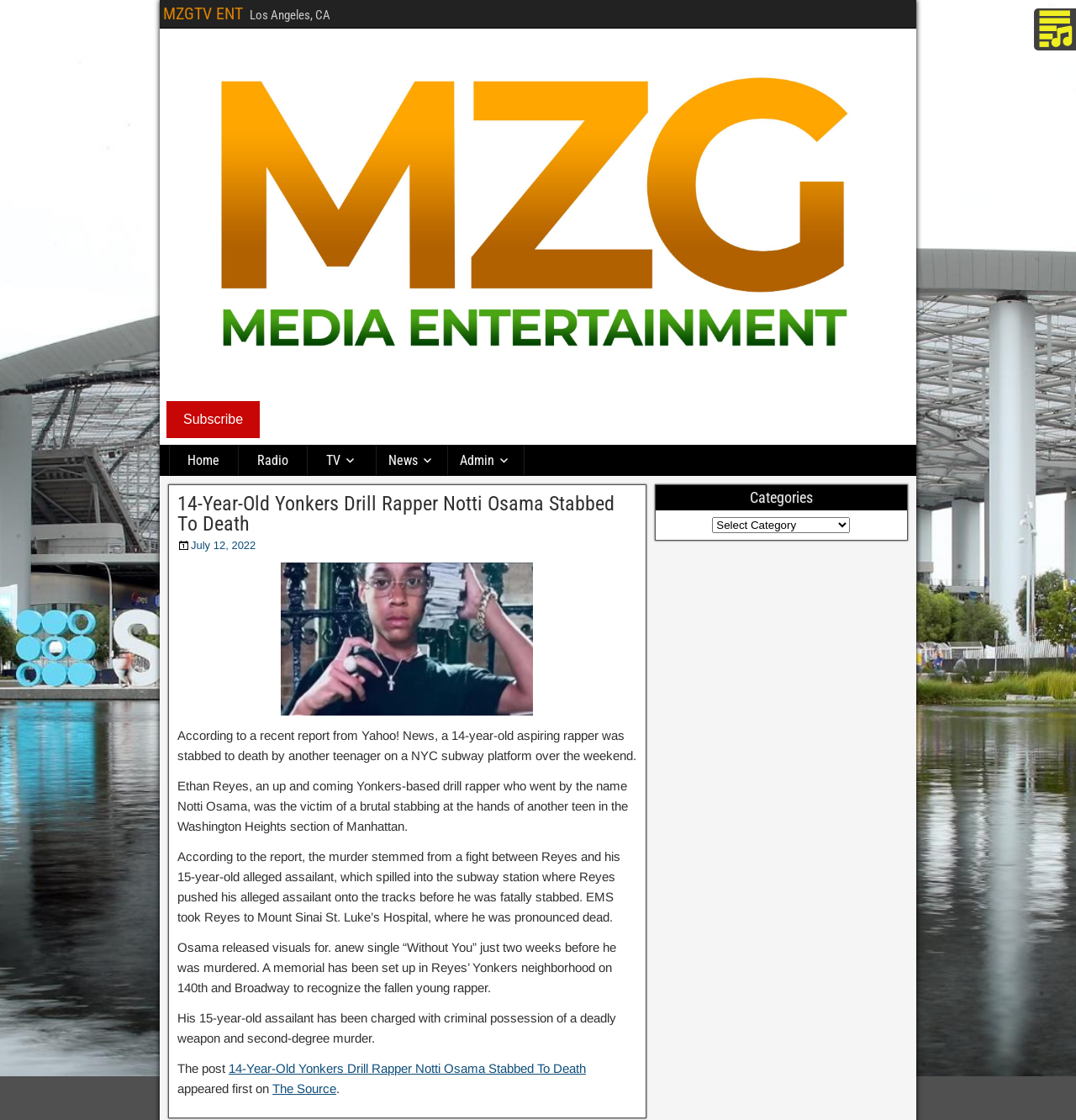Refer to the image and provide an in-depth answer to the question:
What is the name of the hospital where the victim was taken?

I found the answer by reading the article content, which mentions that EMS took the victim to Mount Sinai St. Luke’s Hospital, where he was pronounced dead.